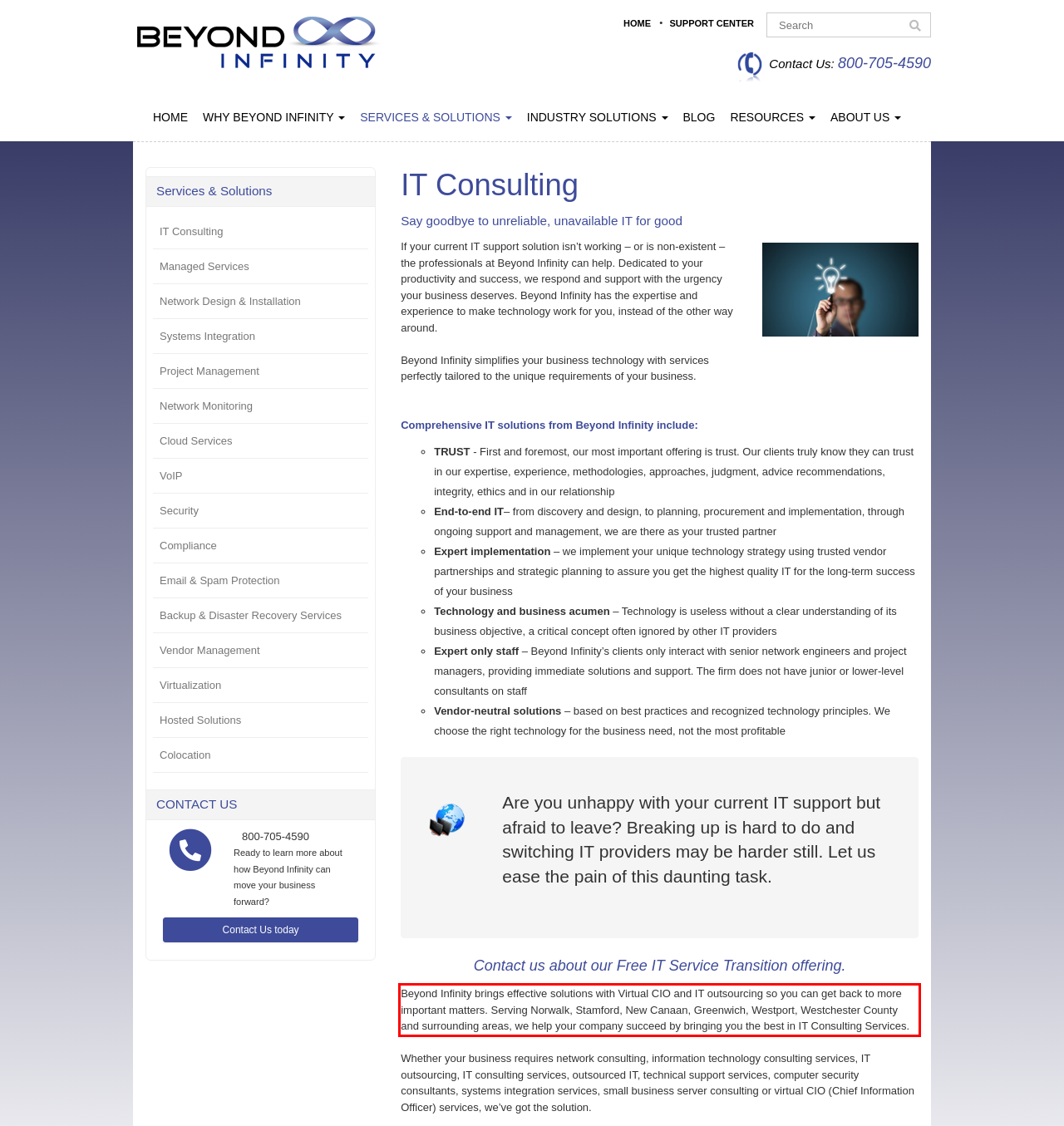Using the webpage screenshot, recognize and capture the text within the red bounding box.

Beyond Infinity brings effective solutions with Virtual CIO and IT outsourcing so you can get back to more important matters. Serving Norwalk, Stamford, New Canaan, Greenwich, Westport, Westchester County and surrounding areas, we help your company succeed by bringing you the best in IT Consulting Services.